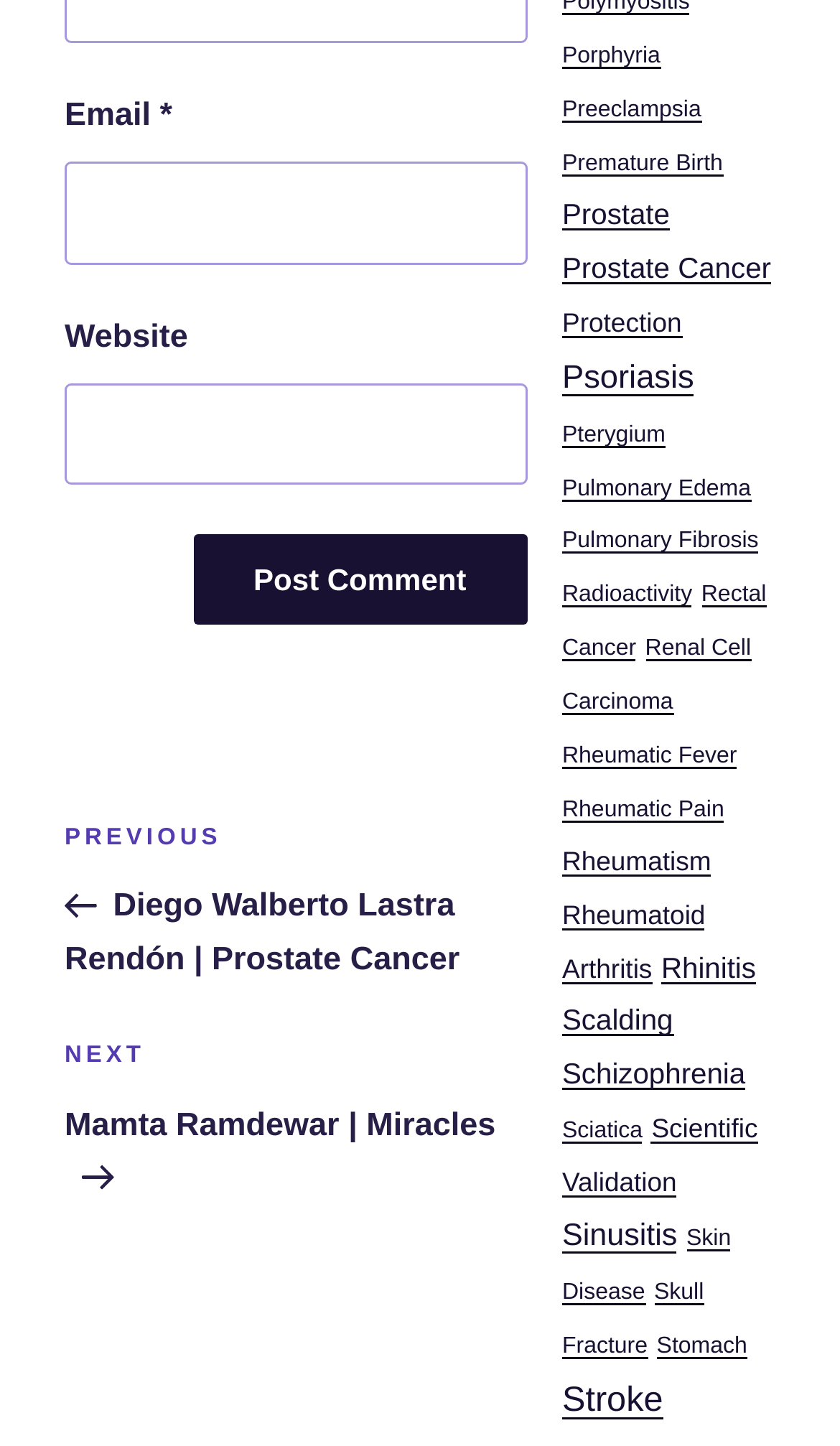Identify the bounding box for the given UI element using the description provided. Coordinates should be in the format (top-left x, top-left y, bottom-right x, bottom-right y) and must be between 0 and 1. Here is the description: Premature Birth

[0.669, 0.105, 0.861, 0.122]